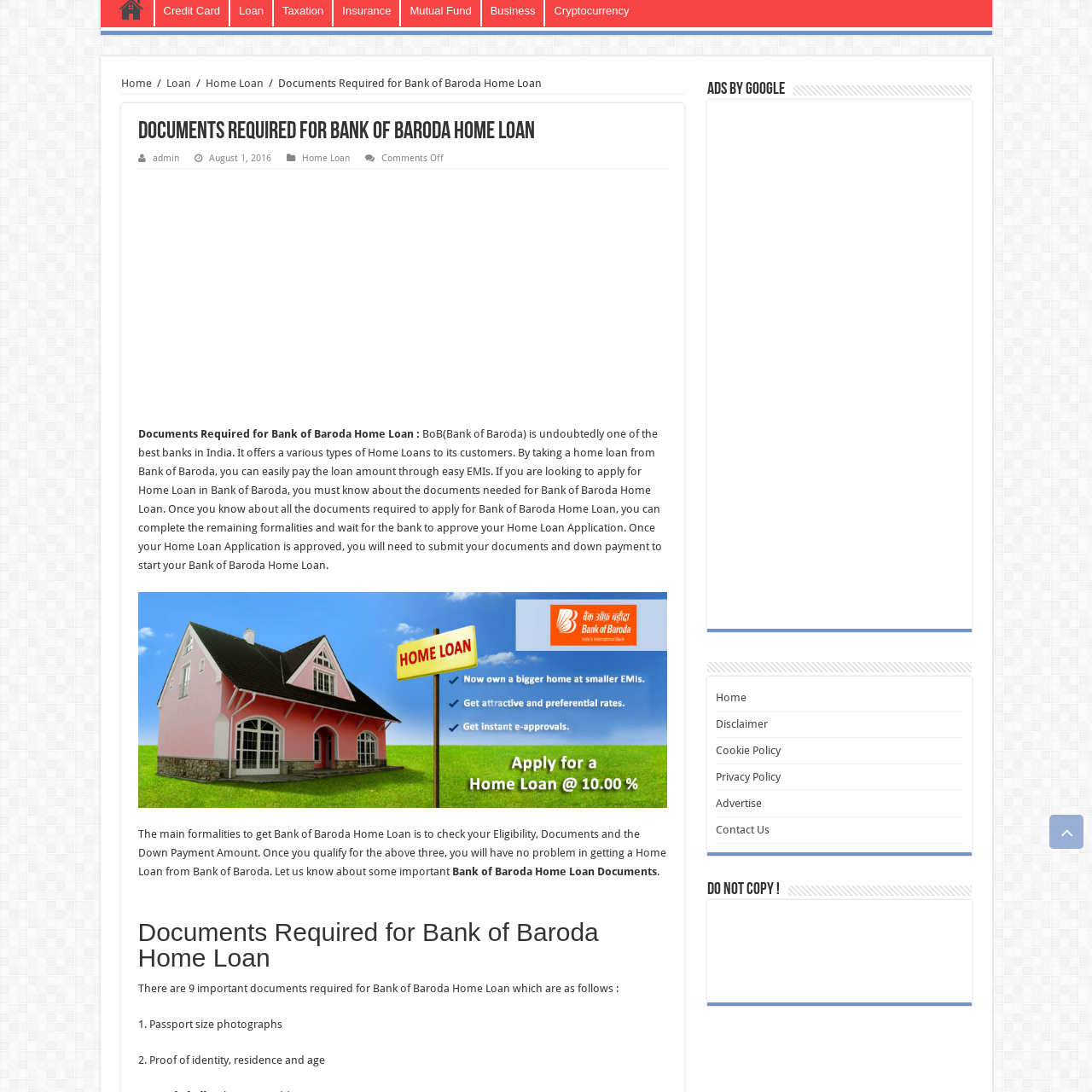Offer a detailed description of the content within the red-framed image.

This image, titled "Documents Required for Bank of Baroda Home Loan," visually represents the key documentation needed when applying for a home loan with Bank of Baroda. The content is relevant to prospective borrowers who aim to understand the necessary paperwork to facilitate their loan application process. It highlights the importance of knowing what documents are essential, such as identity proof, residence proof, and financial statements, in order to streamline and expedite the home loan approval procedure. The image is integral to the context of the associated informational text, which elaborates on various requirements and guidelines for securing a home loan.